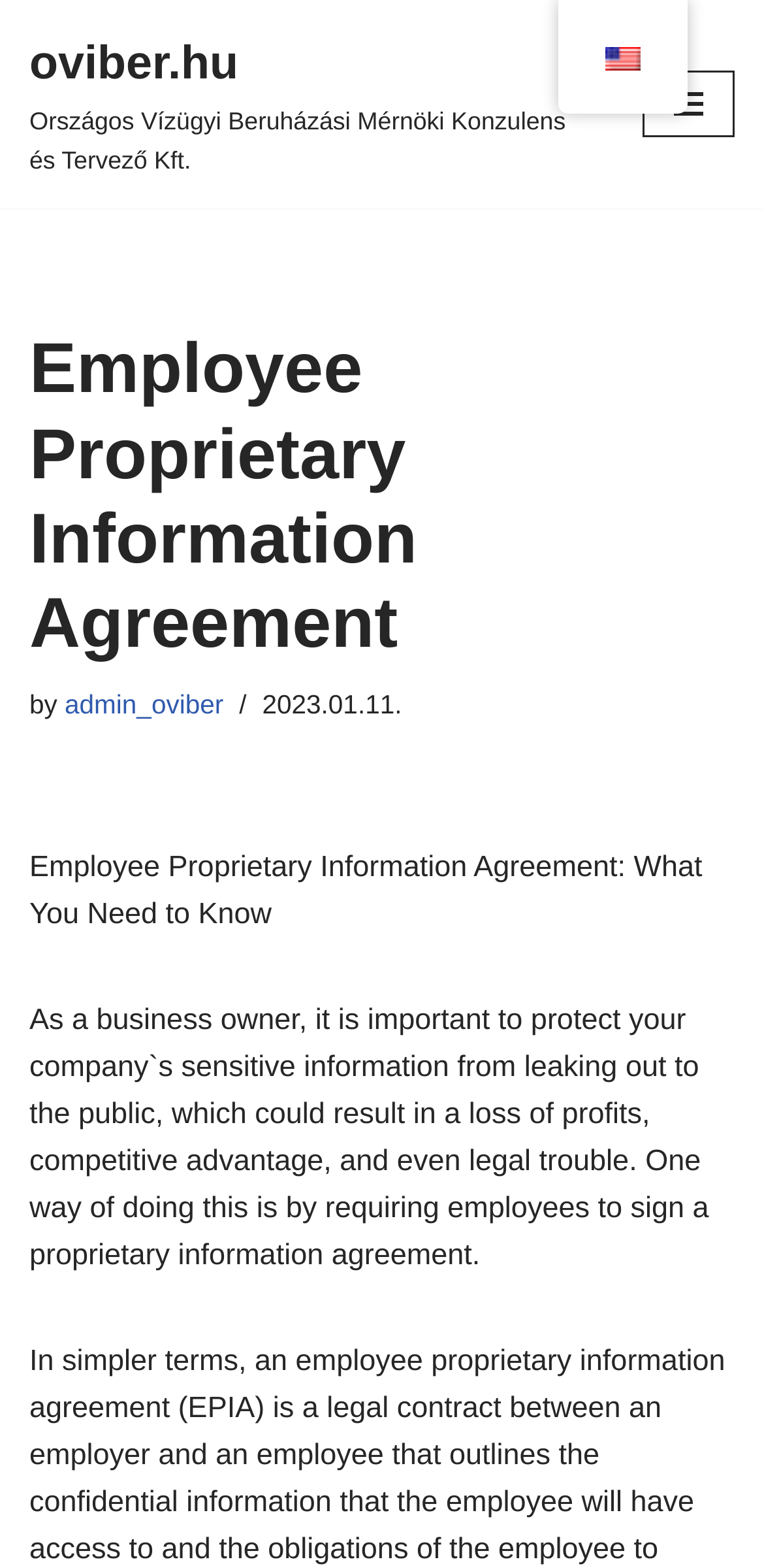Extract the top-level heading from the webpage and provide its text.

Employee Proprietary Information Agreement